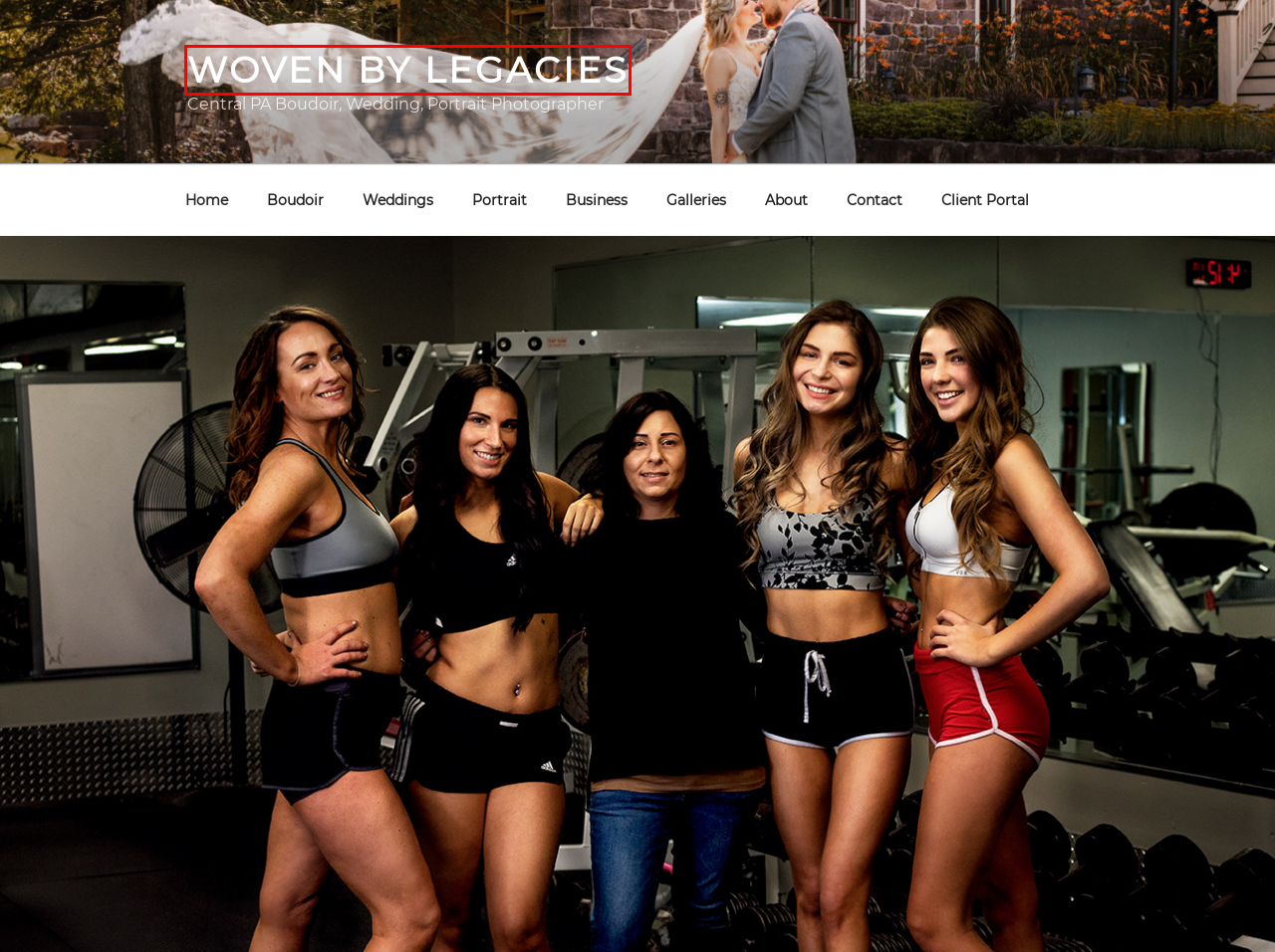Look at the given screenshot of a webpage with a red rectangle bounding box around a UI element. Pick the description that best matches the new webpage after clicking the element highlighted. The descriptions are:
A. About | Woven by Legacies
B. Contact | Woven by Legacies
C. Boudoir | Woven by Legacies
D. Woven by Legacies
E. Weddings | Woven by Legacies
F. Business | Woven by Legacies
G. Portrait Photography
H. Galleries | Woven by Legacies

D